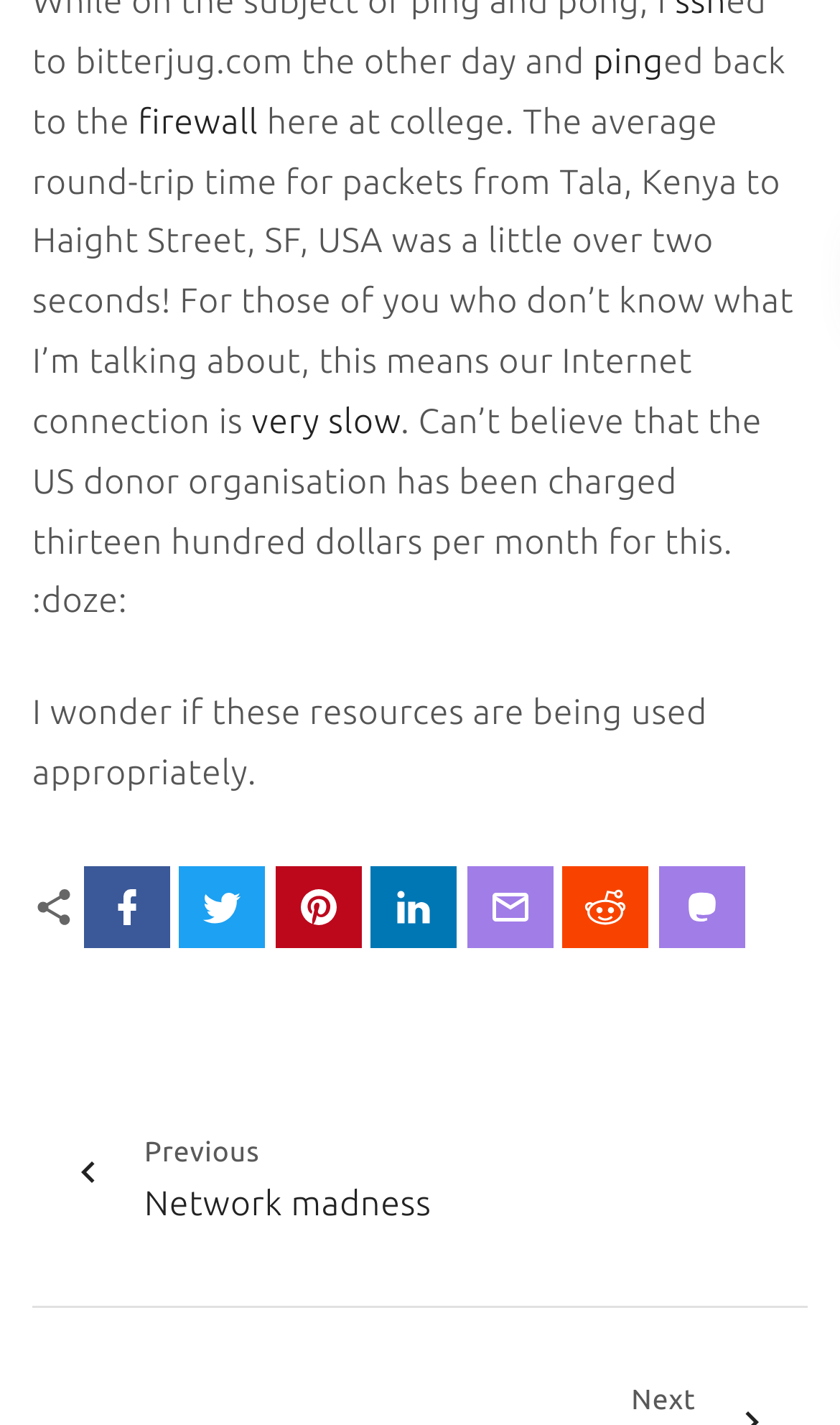What is the text following the link 'firewall'?
Please respond to the question with a detailed and thorough explanation.

The answer can be found by looking at the StaticText element with ID 345, which is adjacent to the link element with ID 346, labeled 'firewall'. The text following the link is 'here at college'.